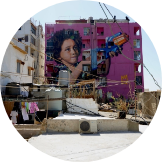Use one word or a short phrase to answer the question provided: 
What is the significance of the artwork in the urban space?

a catalyst for positive change